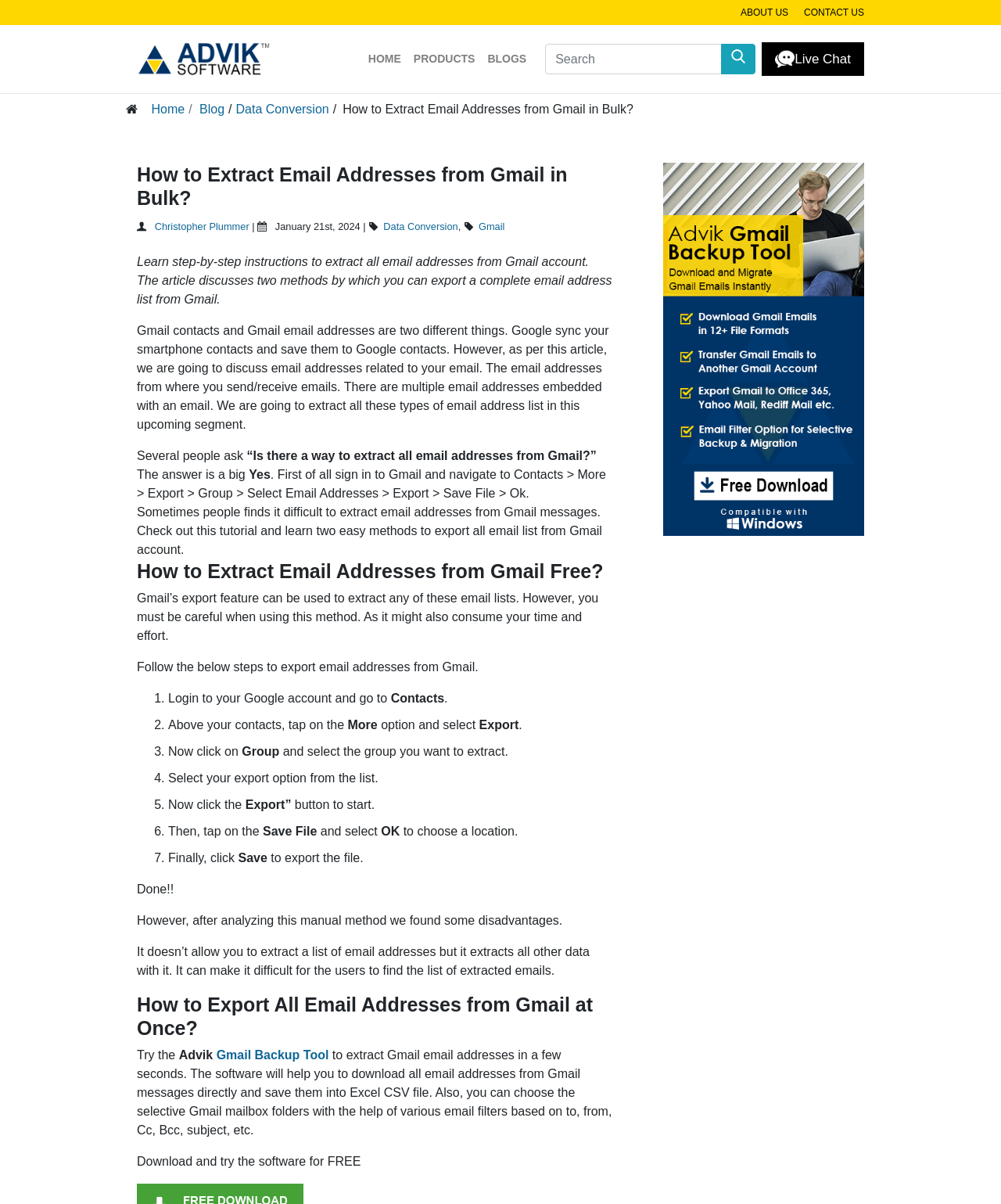Locate the bounding box coordinates of the area to click to fulfill this instruction: "Click the 'Gmail Backup Tool' link". The bounding box should be presented as four float numbers between 0 and 1, in the order [left, top, right, bottom].

[0.216, 0.871, 0.328, 0.882]